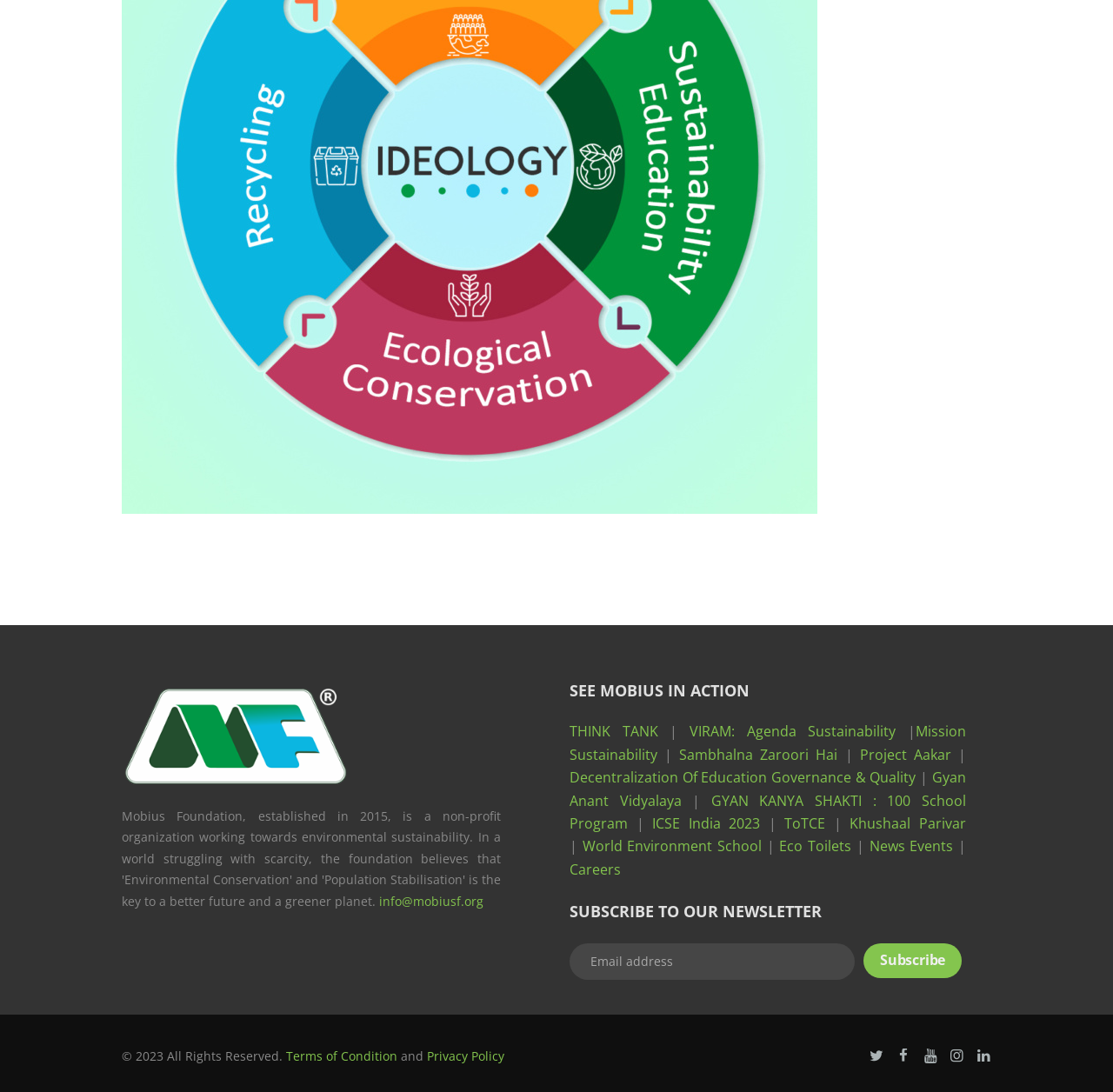Locate the bounding box coordinates for the element described below: "Eco Toilets". The coordinates must be four float values between 0 and 1, formatted as [left, top, right, bottom].

[0.7, 0.766, 0.765, 0.784]